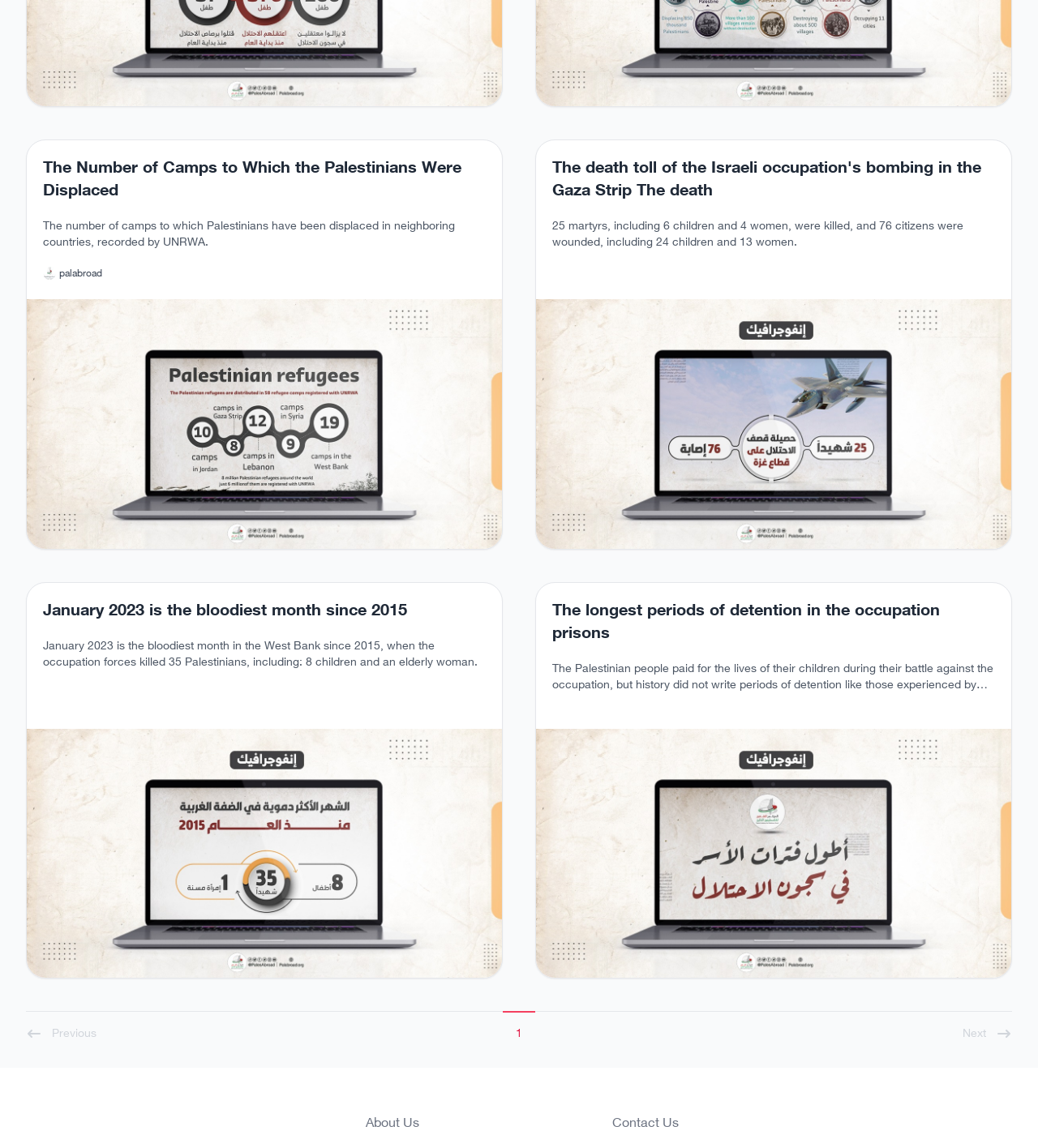Identify the bounding box coordinates for the region to click in order to carry out this instruction: "Go to the next page". Provide the coordinates using four float numbers between 0 and 1, formatted as [left, top, right, bottom].

[0.927, 0.894, 0.95, 0.907]